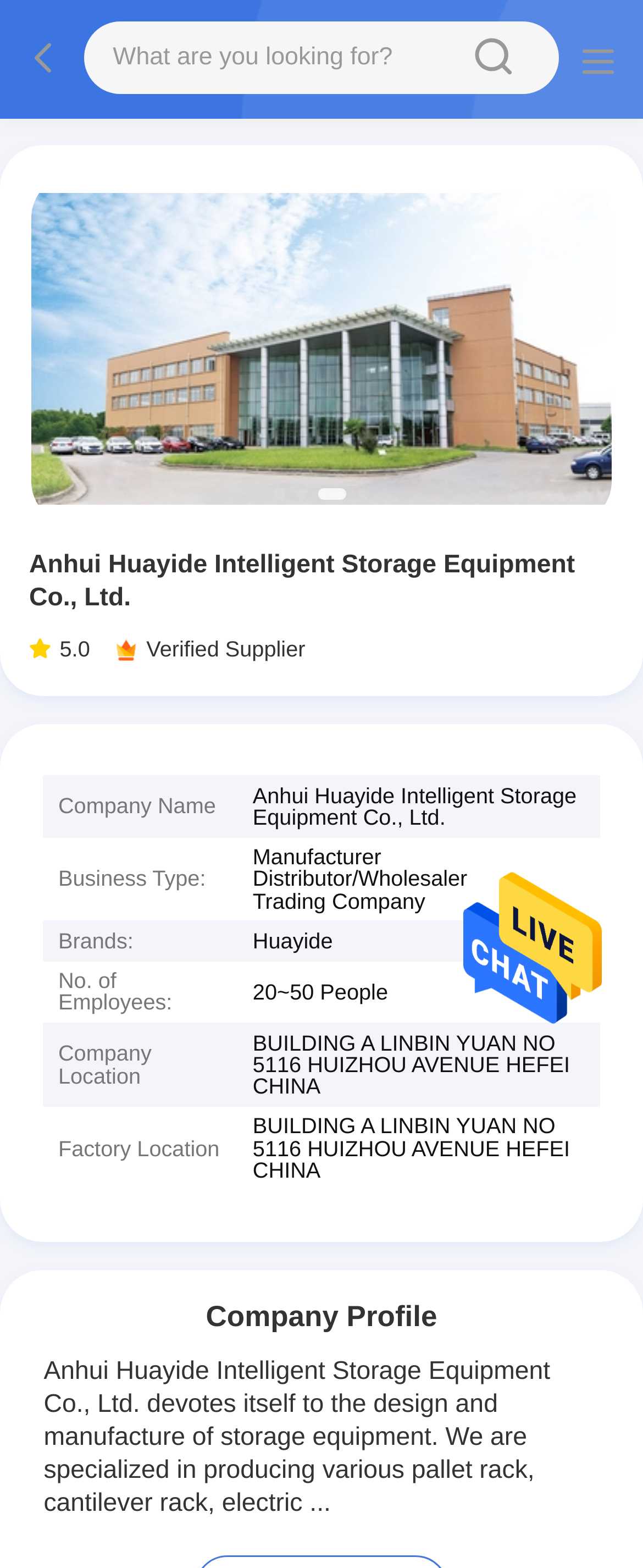Describe all the visual and textual components of the webpage comprehensively.

This webpage appears to be a company profile page for Anhui Huayide Intelligent Storage Equipment Co., Ltd. At the top, there is a search bar with a placeholder text "What are you looking for?" and a search button with a magnifying glass icon. 

To the left of the search bar, there is a link with a icon. Below the search bar, there is a large image that spans almost the entire width of the page, which is likely the company's logo or a banner.

On the right side of the page, there are four buttons labeled "Go to slide 1", "Go to slide 2", "Go to slide 3", and "Go to slide 4", which may be used to navigate through a slideshow or a presentation.

Below the image, there is a heading that displays the company name, Anhui Huayide Intelligent Storage Equipment Co., Ltd. Next to the company name, there is a link with the same text. Below the company name, there is a rating of 5.0, accompanied by a "Verified Supplier" badge and an image of a verification icon.

The majority of the page is occupied by a table that displays the company's information, including company name, business type, brands, number of employees, company location, and factory location. The table is divided into two columns, with the labels on the left and the corresponding information on the right.

At the bottom of the page, there is a heading that says "Company Profile", followed by a paragraph of text that describes the company's business, including its specialization in producing various storage equipment such as pallet racks and cantilever racks.